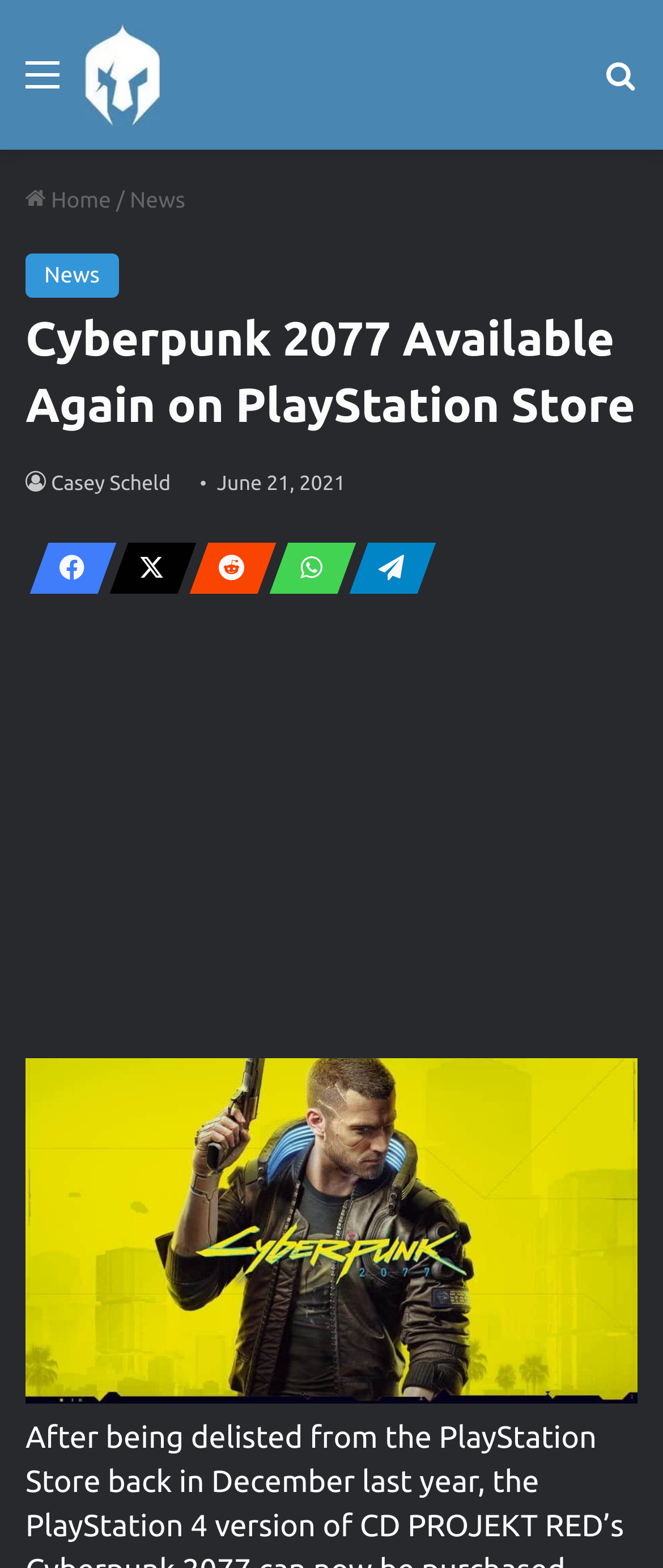Please examine the image and provide a detailed answer to the question: How many social media links are there?

There are five social media links, which can be found below the title of the article, represented by icons.